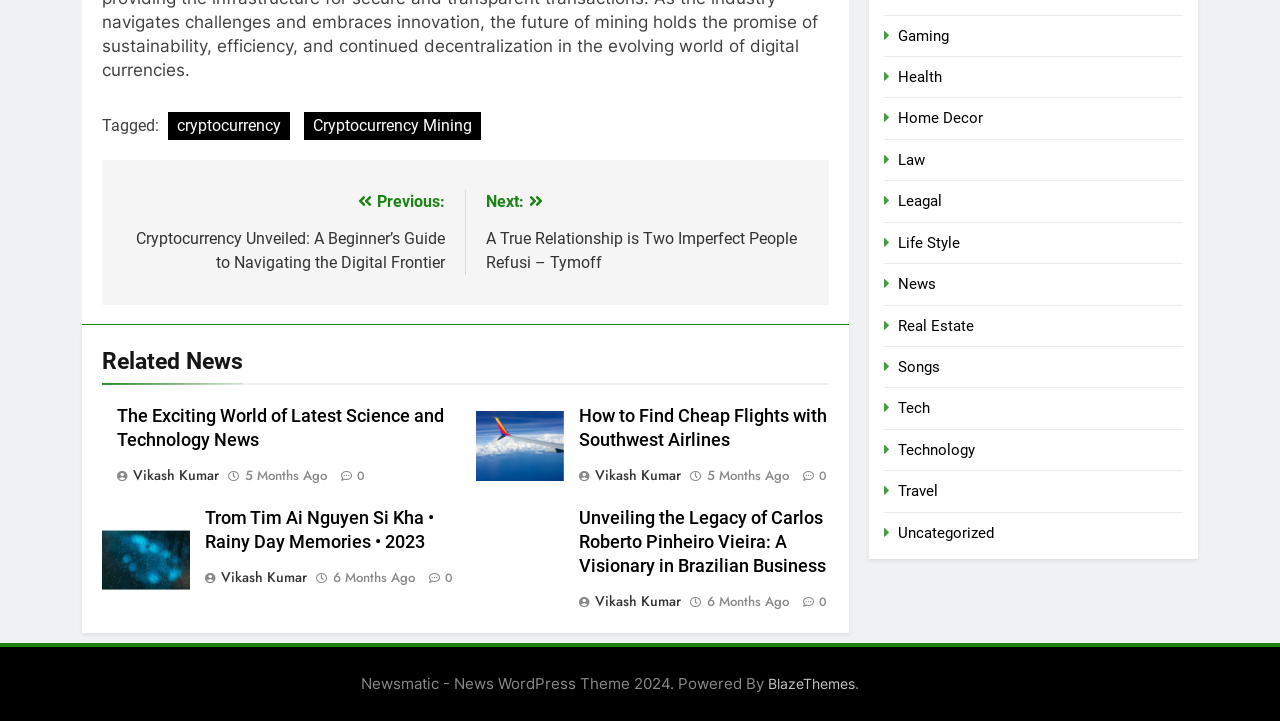Find the bounding box coordinates of the clickable region needed to perform the following instruction: "Click on the 'cryptocurrency' link". The coordinates should be provided as four float numbers between 0 and 1, i.e., [left, top, right, bottom].

[0.131, 0.155, 0.227, 0.194]